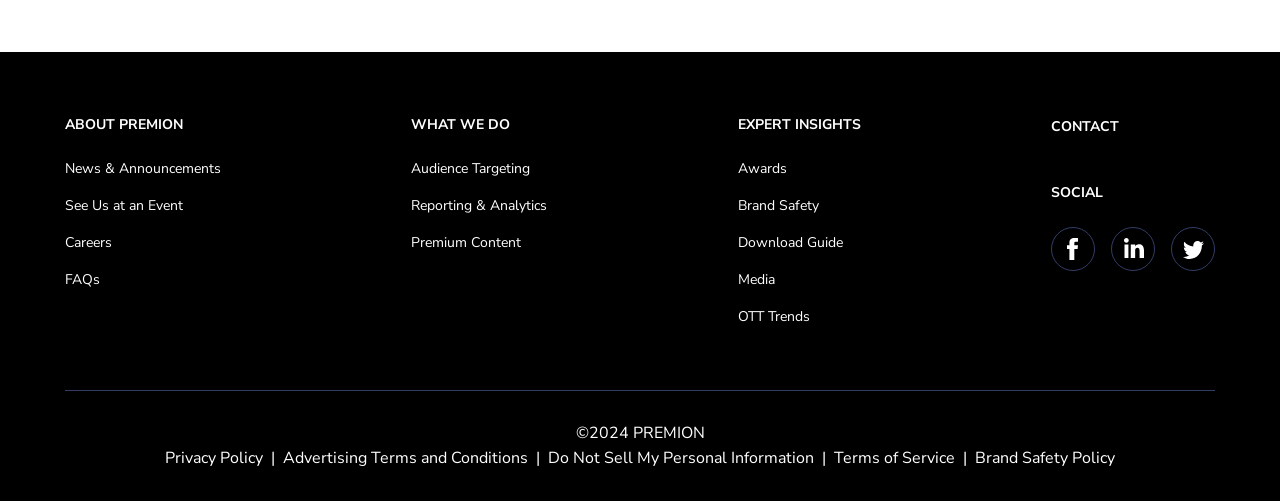How many social media links are there?
Look at the webpage screenshot and answer the question with a detailed explanation.

I counted the number of links under the 'SOCIAL' heading, and there are three links with images, indicating three social media links.